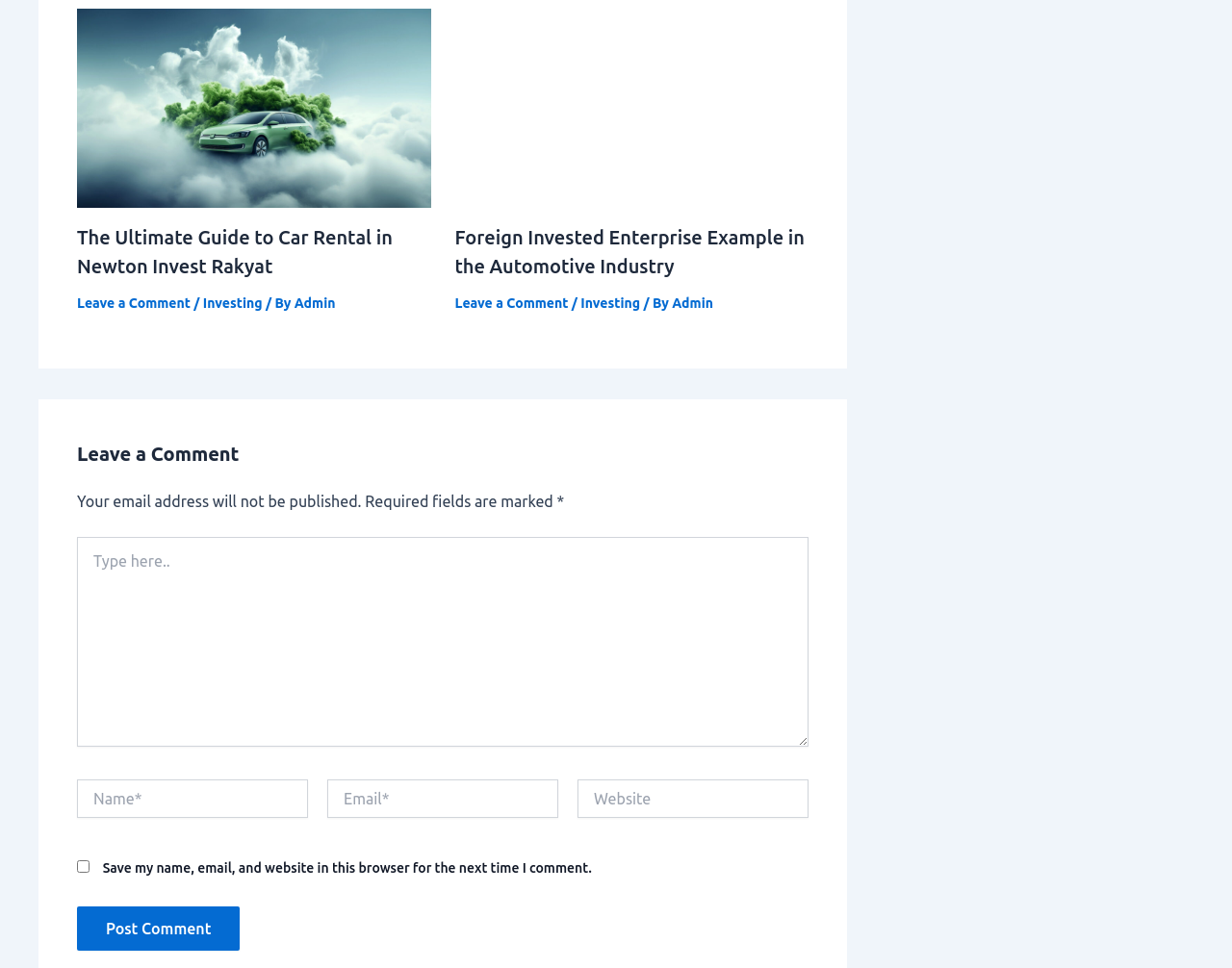Please find the bounding box coordinates of the element's region to be clicked to carry out this instruction: "Click the 'Logo' link".

None